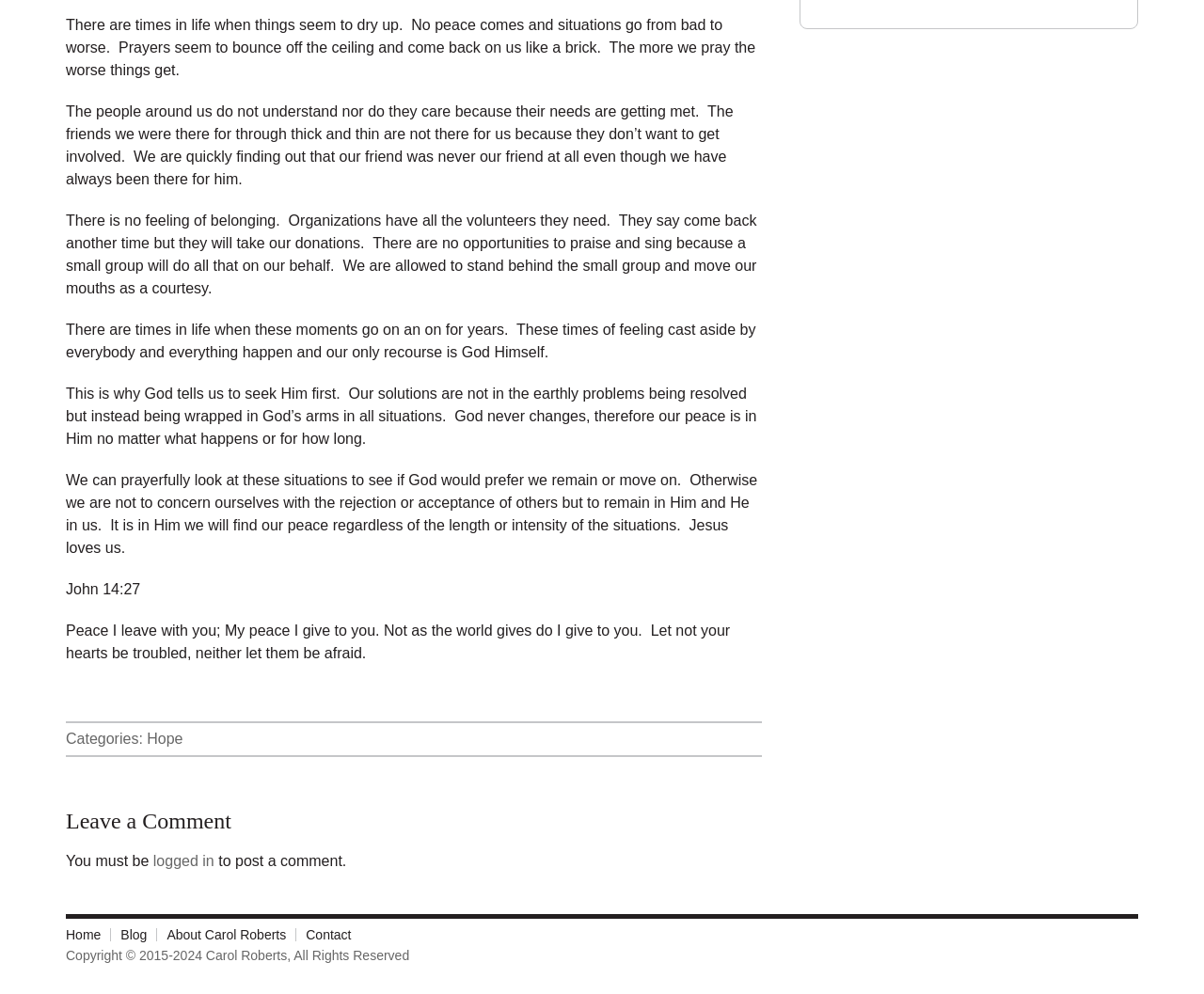Determine the bounding box coordinates for the UI element with the following description: "logged in". The coordinates should be four float numbers between 0 and 1, represented as [left, top, right, bottom].

[0.127, 0.858, 0.178, 0.874]